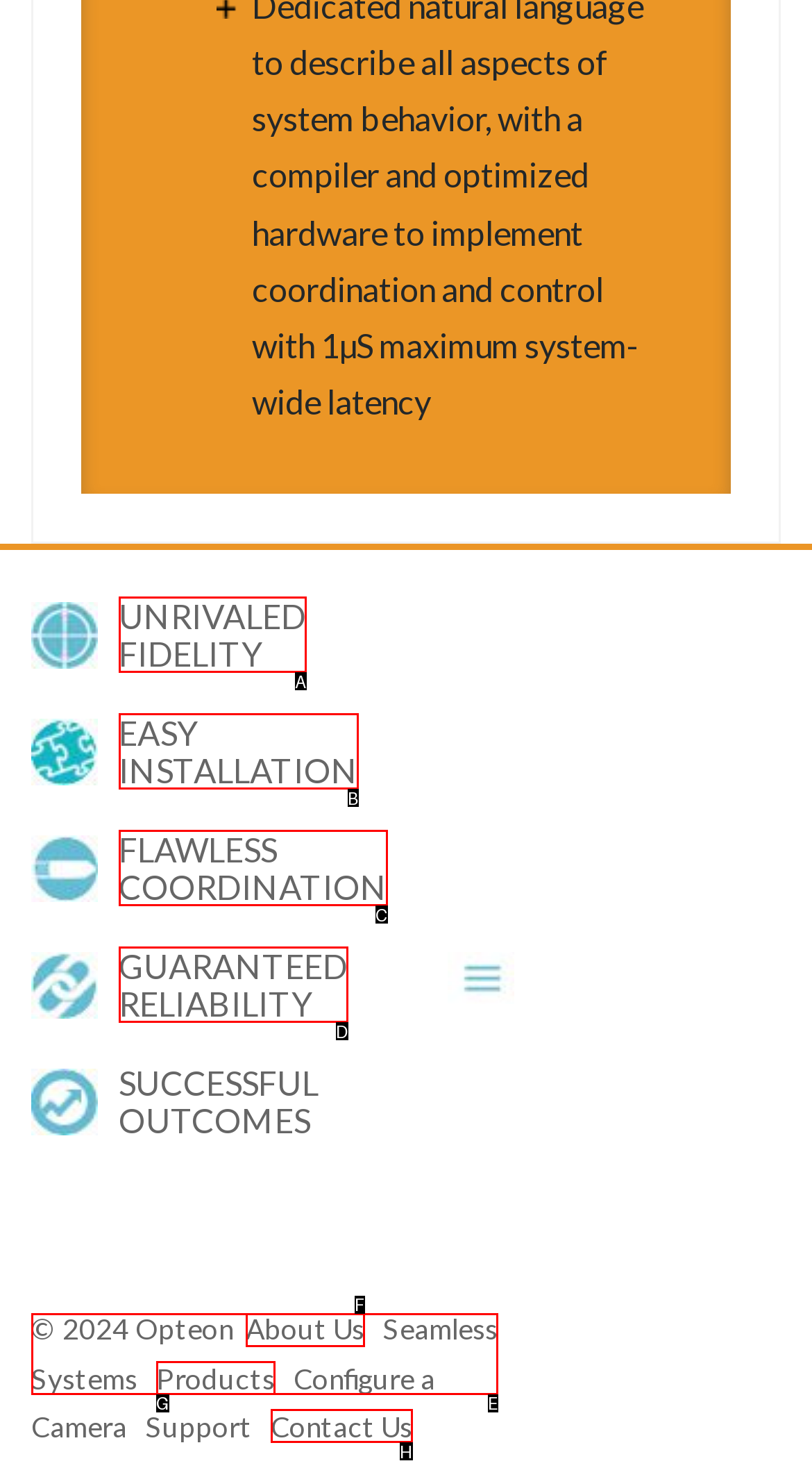Identify the option that corresponds to the description: UNRIVALEDFIDELITY 
Provide the letter of the matching option from the available choices directly.

A